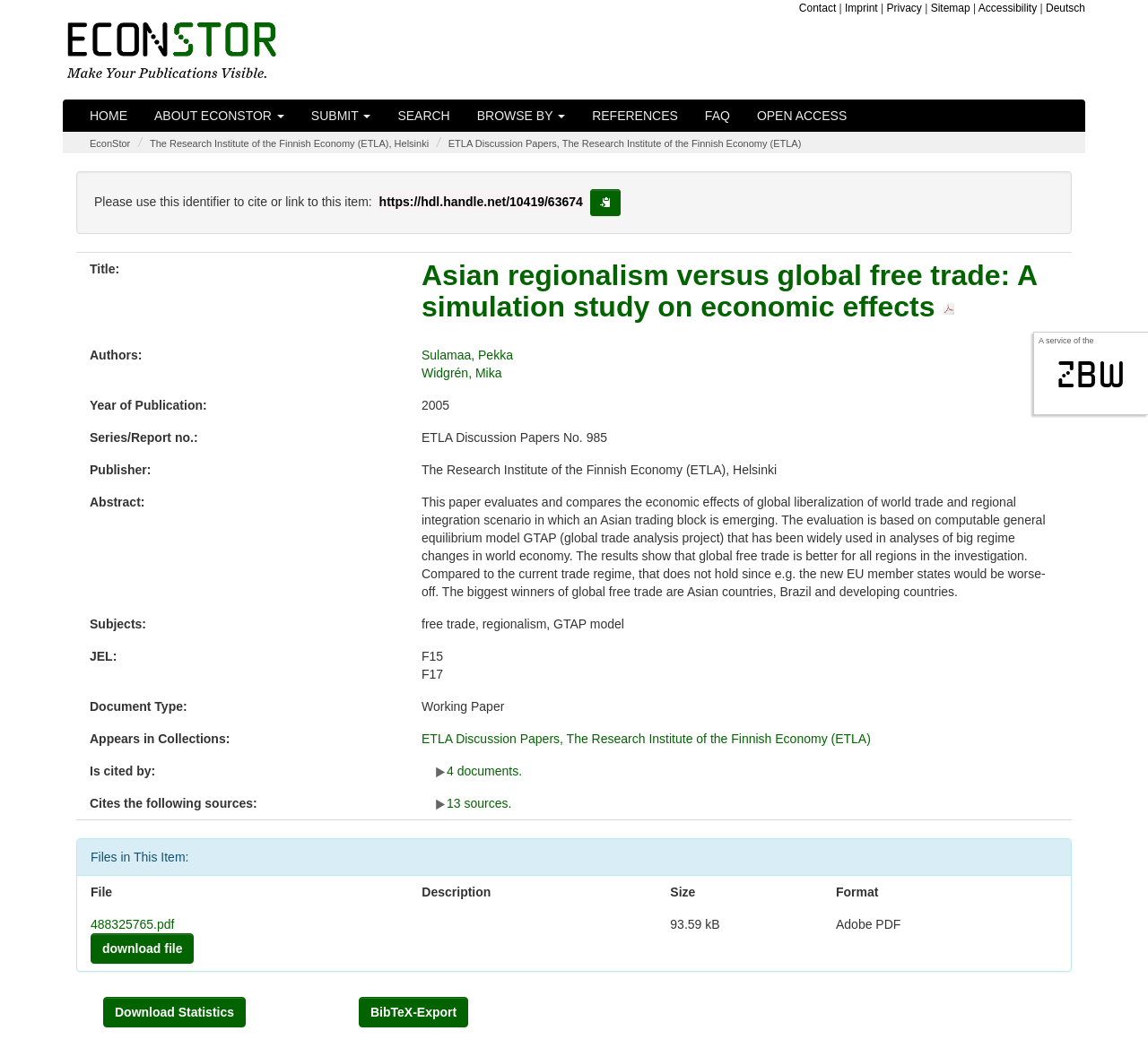Identify the bounding box coordinates of the element that should be clicked to fulfill this task: "Click the 'EconStor' link". The coordinates should be provided as four float numbers between 0 and 1, i.e., [left, top, right, bottom].

[0.078, 0.132, 0.113, 0.142]